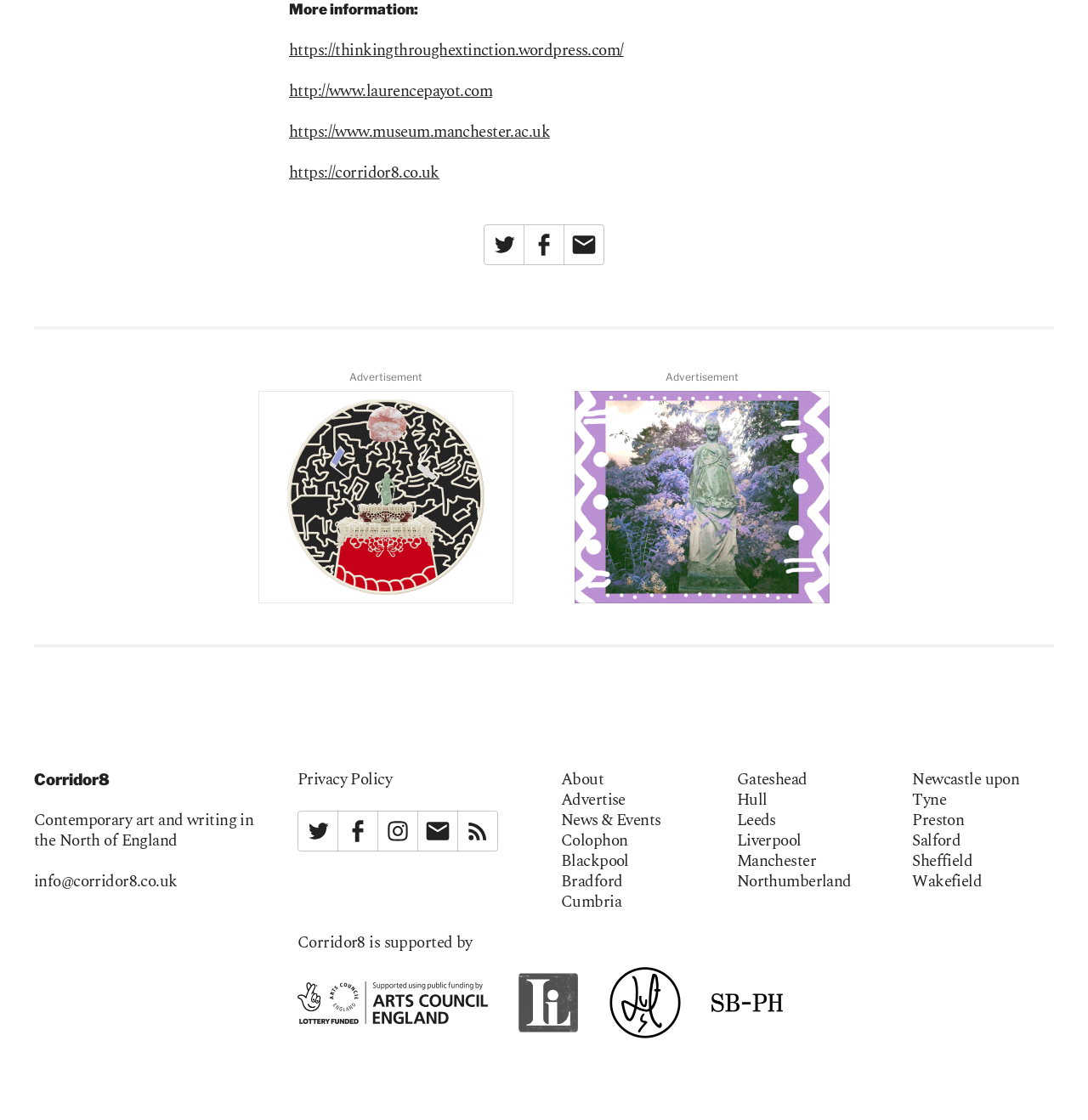From the webpage screenshot, predict the bounding box coordinates (top-left x, top-left y, bottom-right x, bottom-right y) for the UI element described here: Privacy Policy

[0.273, 0.685, 0.36, 0.707]